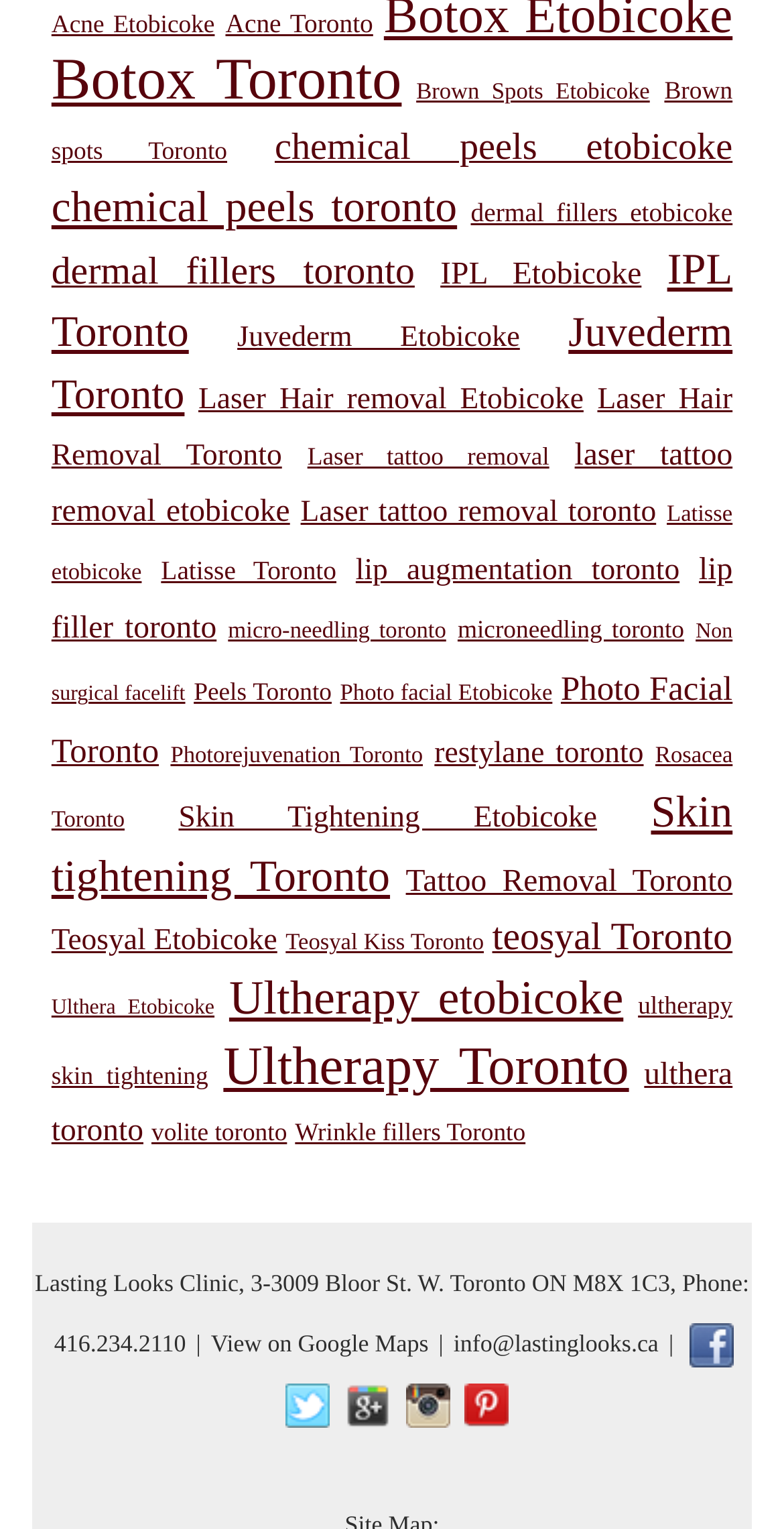Find the bounding box coordinates for the UI element whose description is: "416.234.2110". The coordinates should be four float numbers between 0 and 1, in the format [left, top, right, bottom].

[0.064, 0.87, 0.242, 0.888]